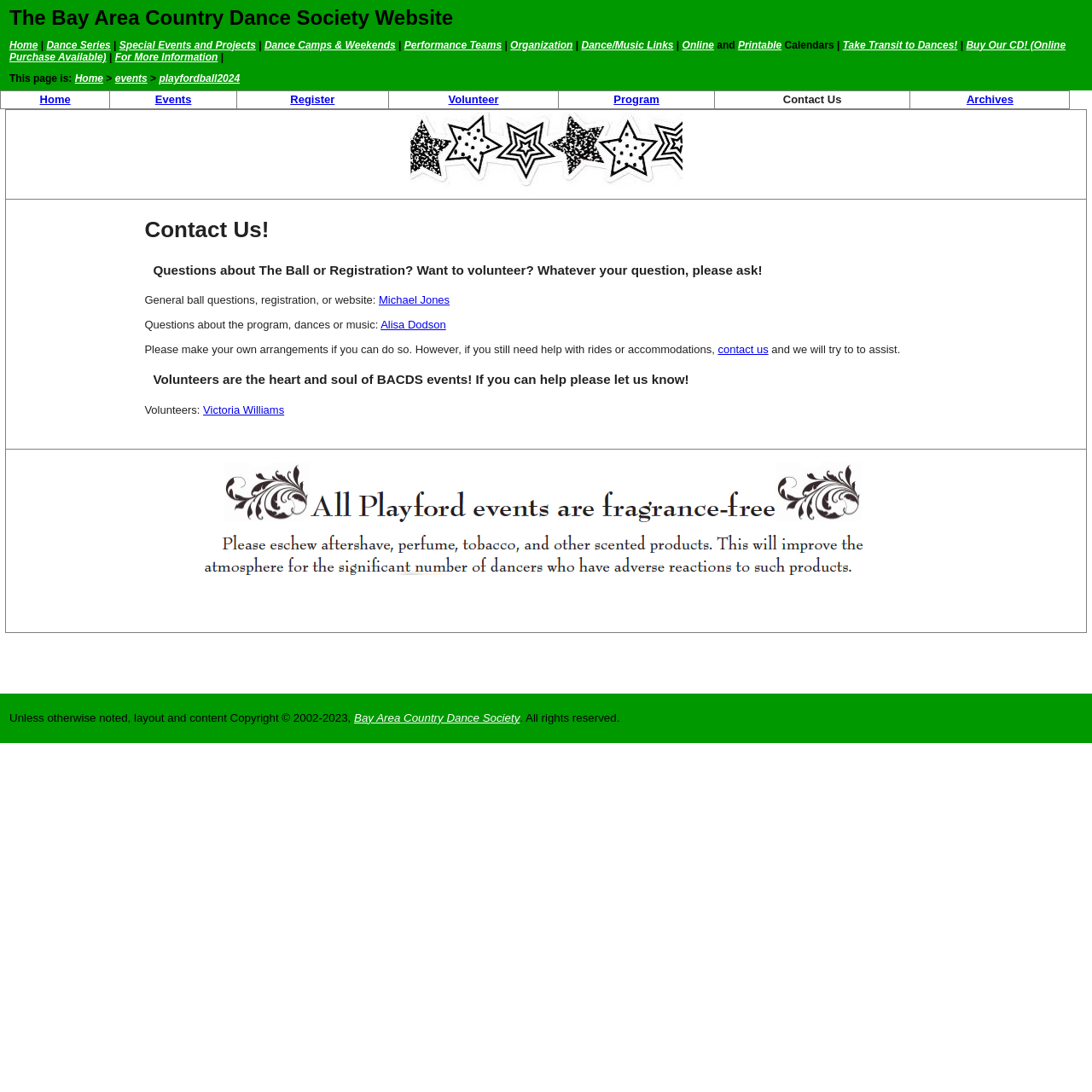Please provide a brief answer to the following inquiry using a single word or phrase:
Who should I contact for general ball questions?

Michael Jones